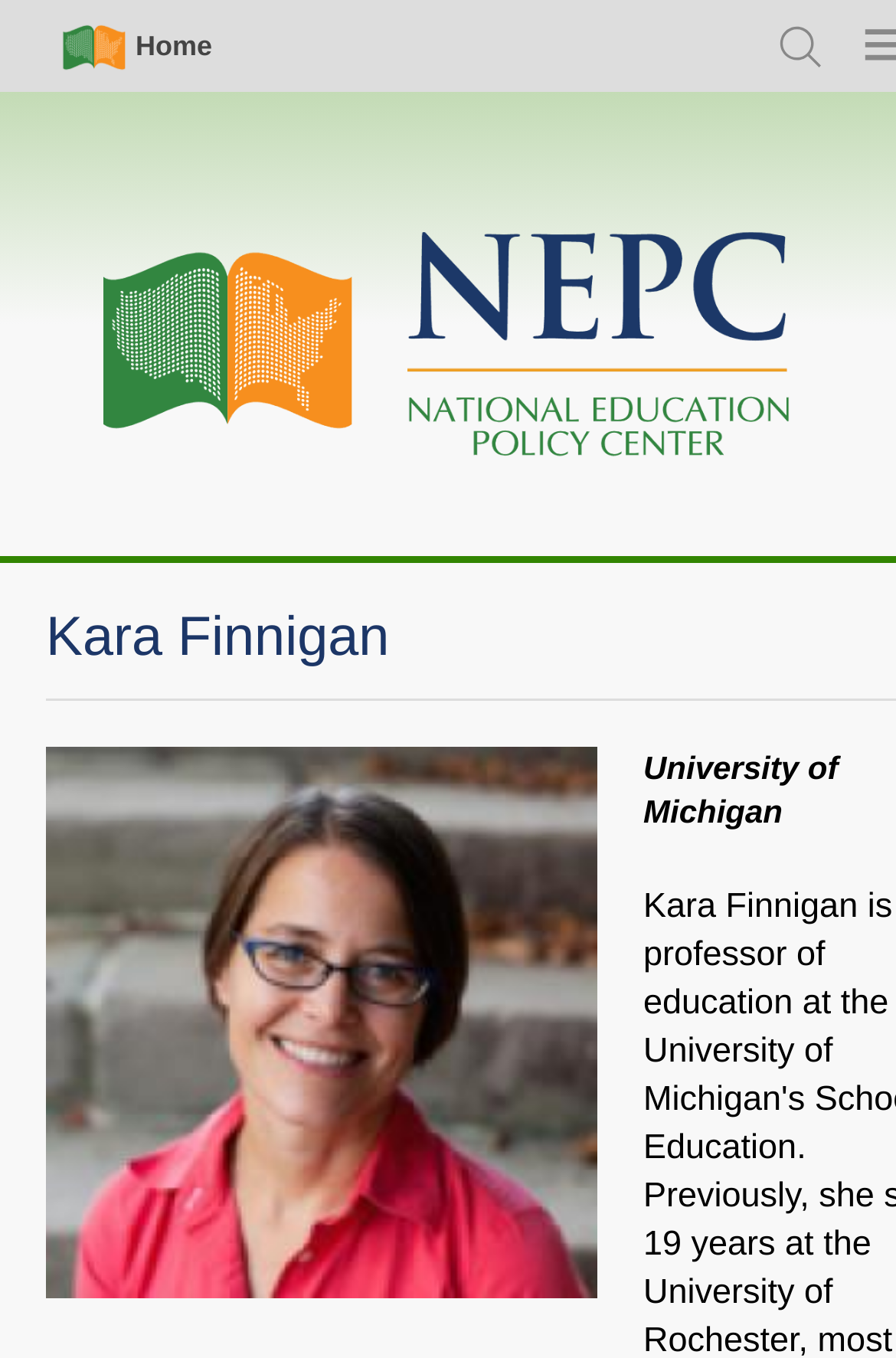Based on the element description, predict the bounding box coordinates (top-left x, top-left y, bottom-right x, bottom-right y) for the UI element in the screenshot: Home

[0.059, 0.01, 0.244, 0.058]